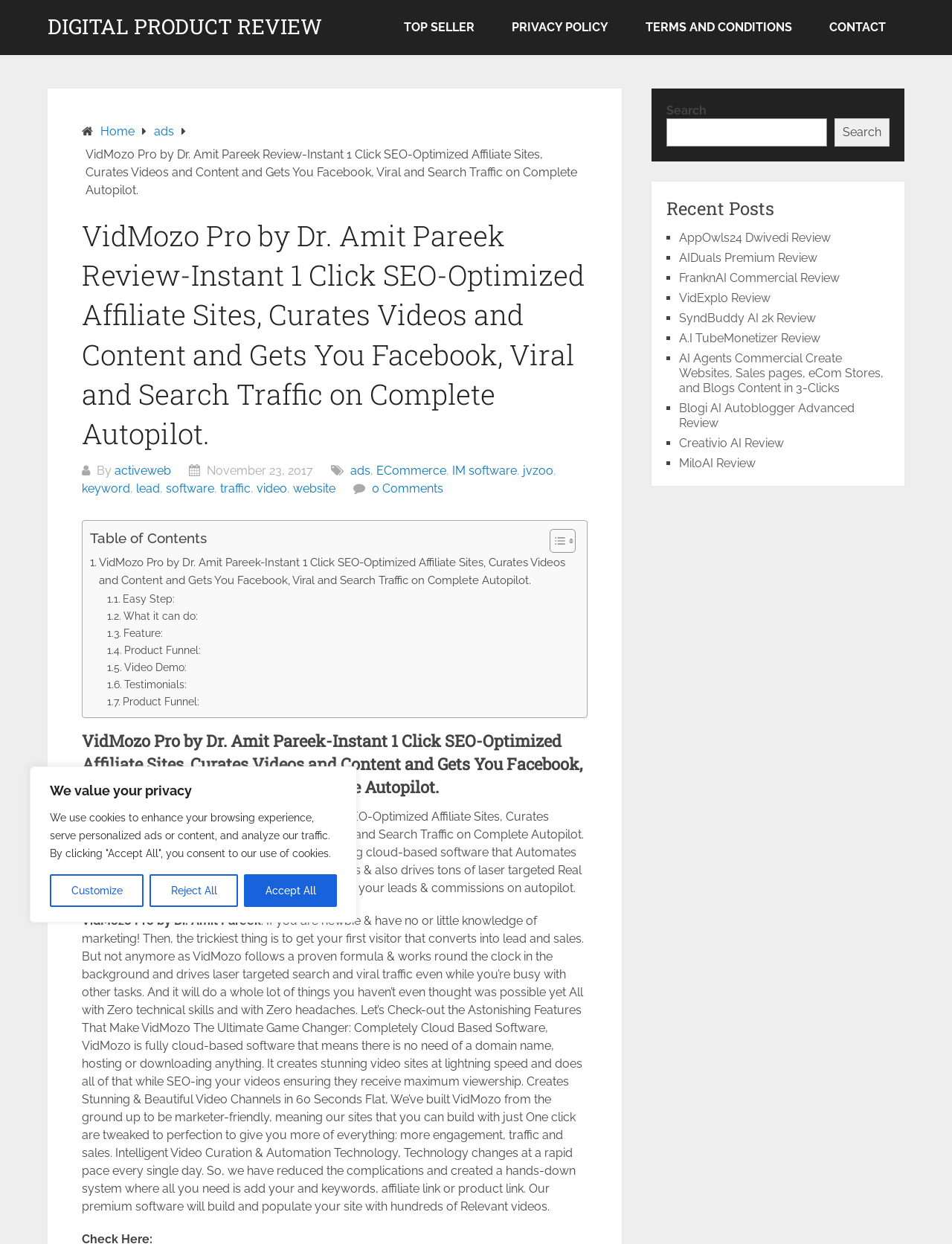Extract the main heading from the webpage content.

VidMozo Pro by Dr. Amit Pareek Review-Instant 1 Click SEO-Optimized Affiliate Sites, Curates Videos and Content and Gets You Facebook, Viral and Search Traffic on Complete Autopilot.